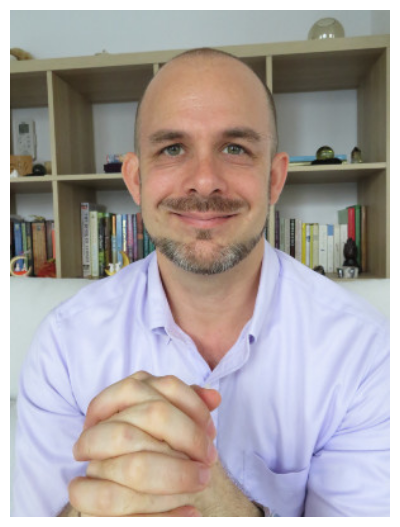What is the focus of the background shelf?
Answer with a single word or phrase by referring to the visual content.

Personal development and knowledge